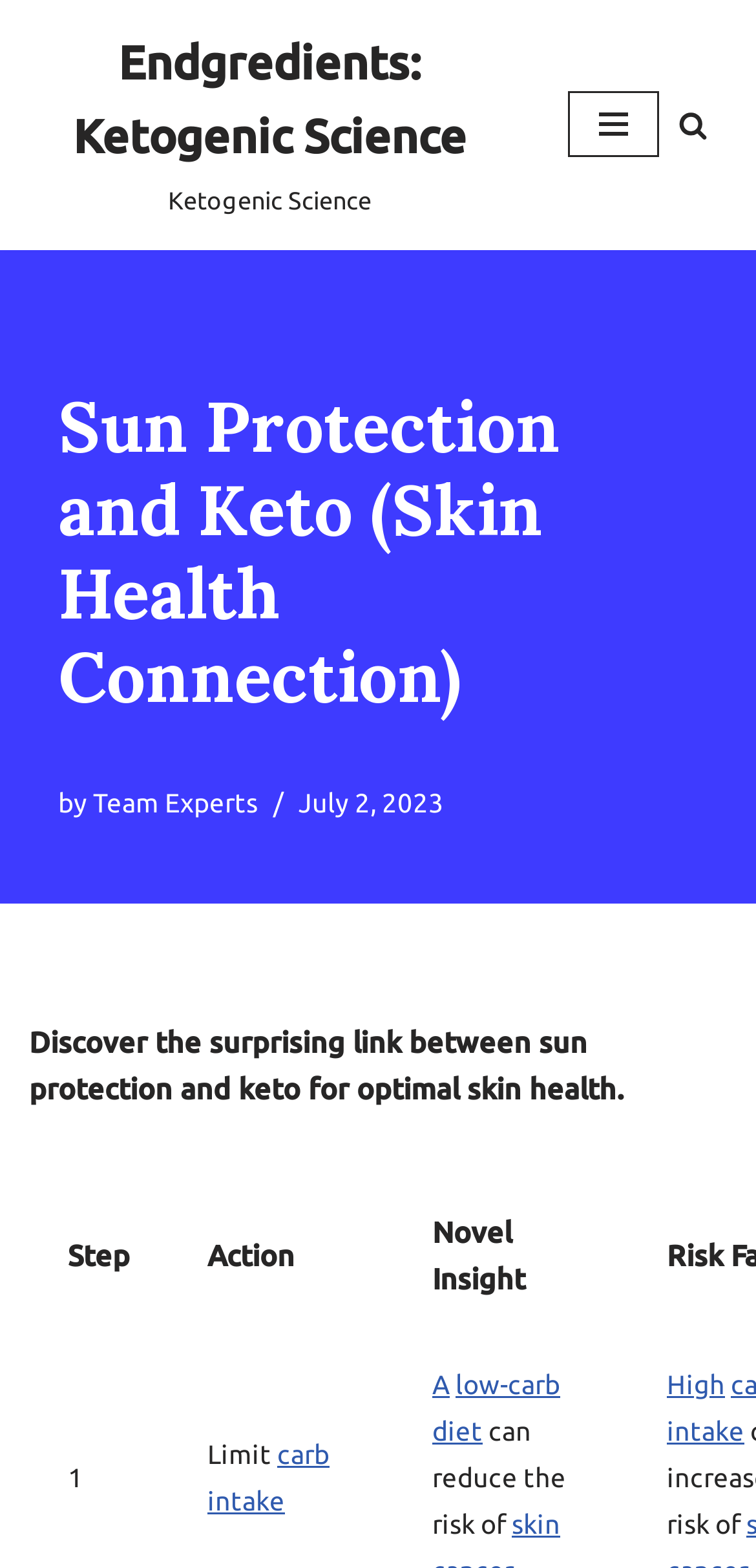Indicate the bounding box coordinates of the element that must be clicked to execute the instruction: "Open Navigation Menu". The coordinates should be given as four float numbers between 0 and 1, i.e., [left, top, right, bottom].

[0.751, 0.059, 0.872, 0.101]